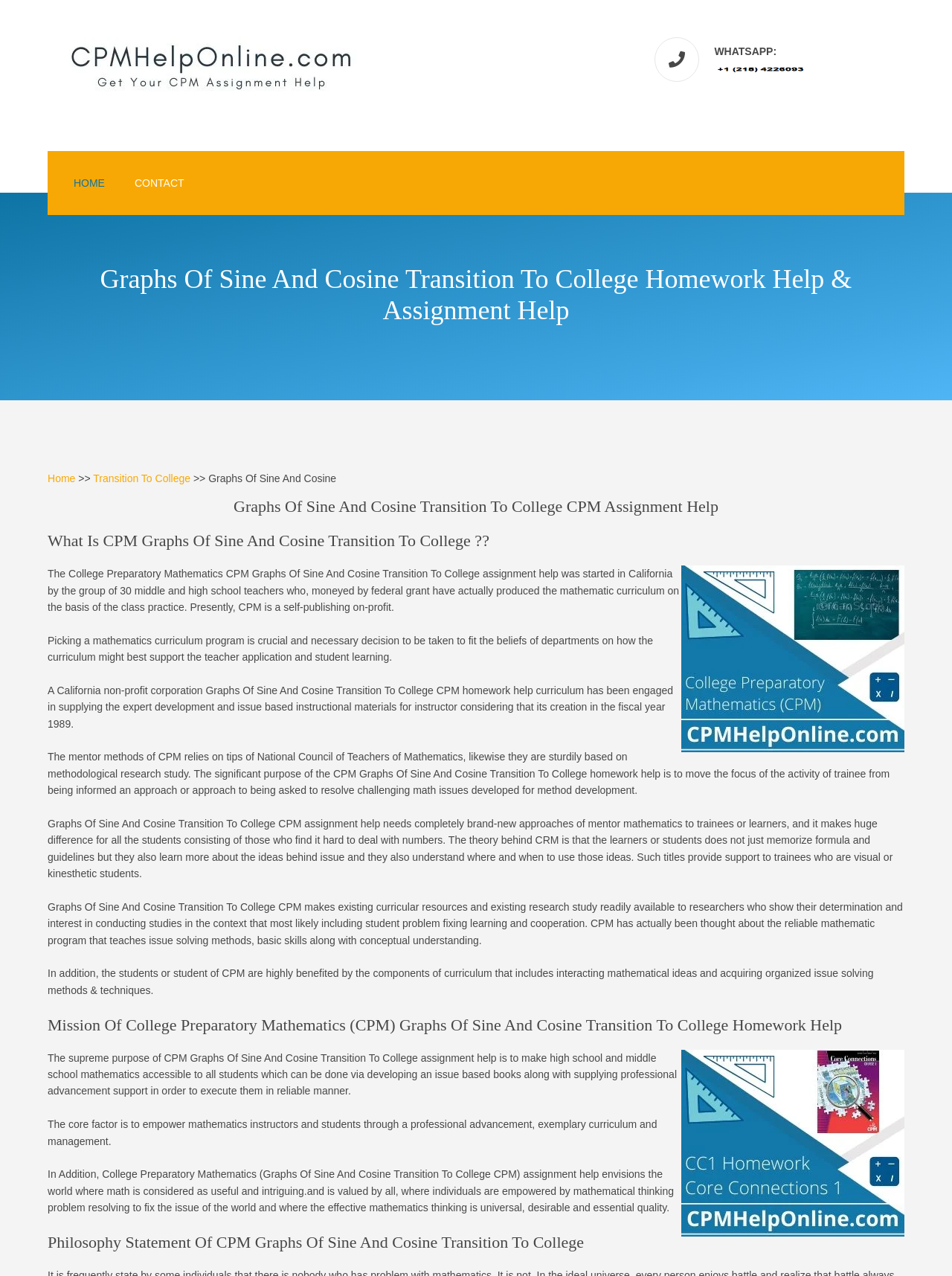What is the name of the assignment help service?
Using the visual information from the image, give a one-word or short-phrase answer.

CPM Assignmnet Help